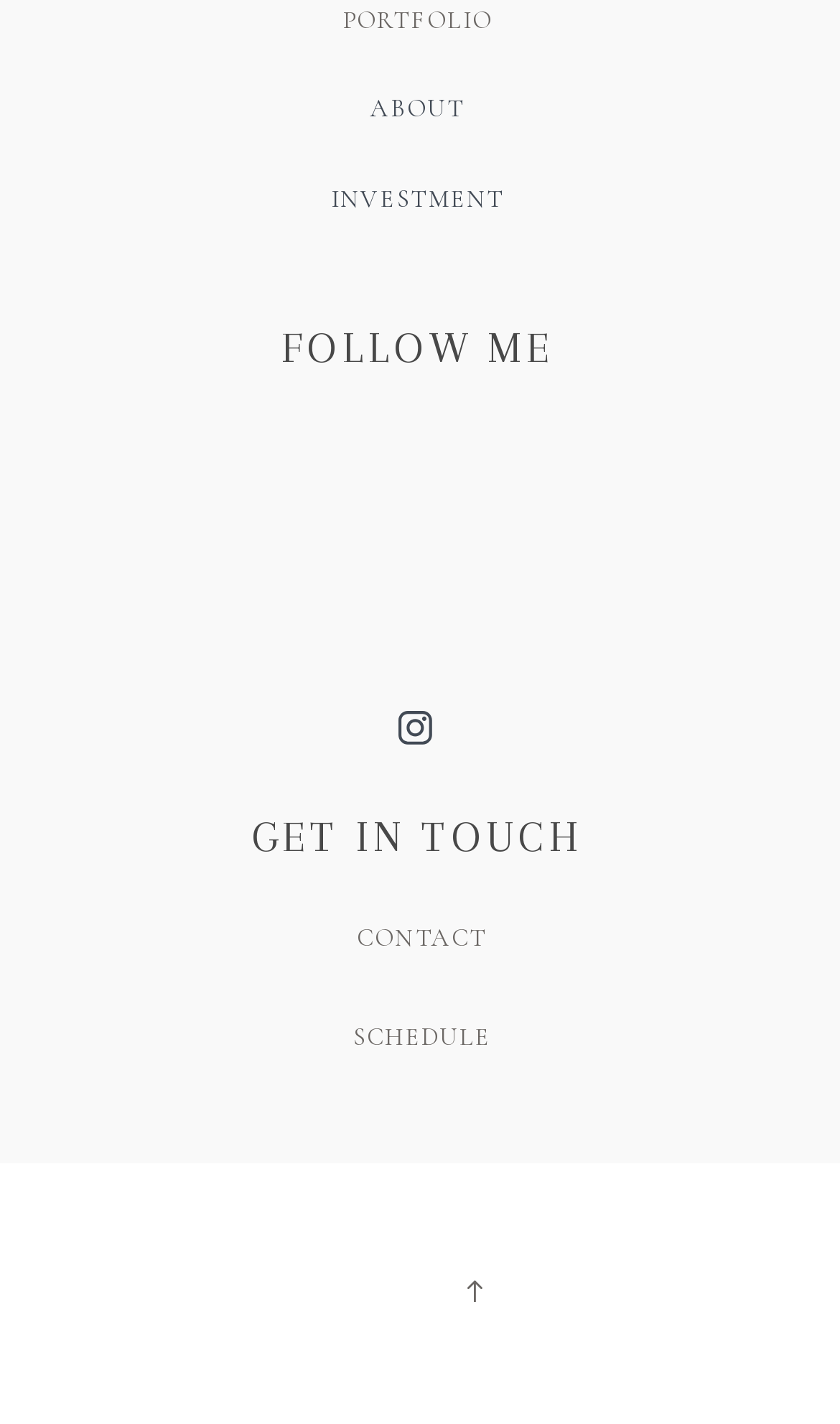What is the purpose of the link 'CONTACT'?
We need a detailed and meticulous answer to the question.

The link 'CONTACT' is likely used to contact the photographer, as it is a common convention on websites to have a contact page or form for visitors to reach out to the website owner or service provider.